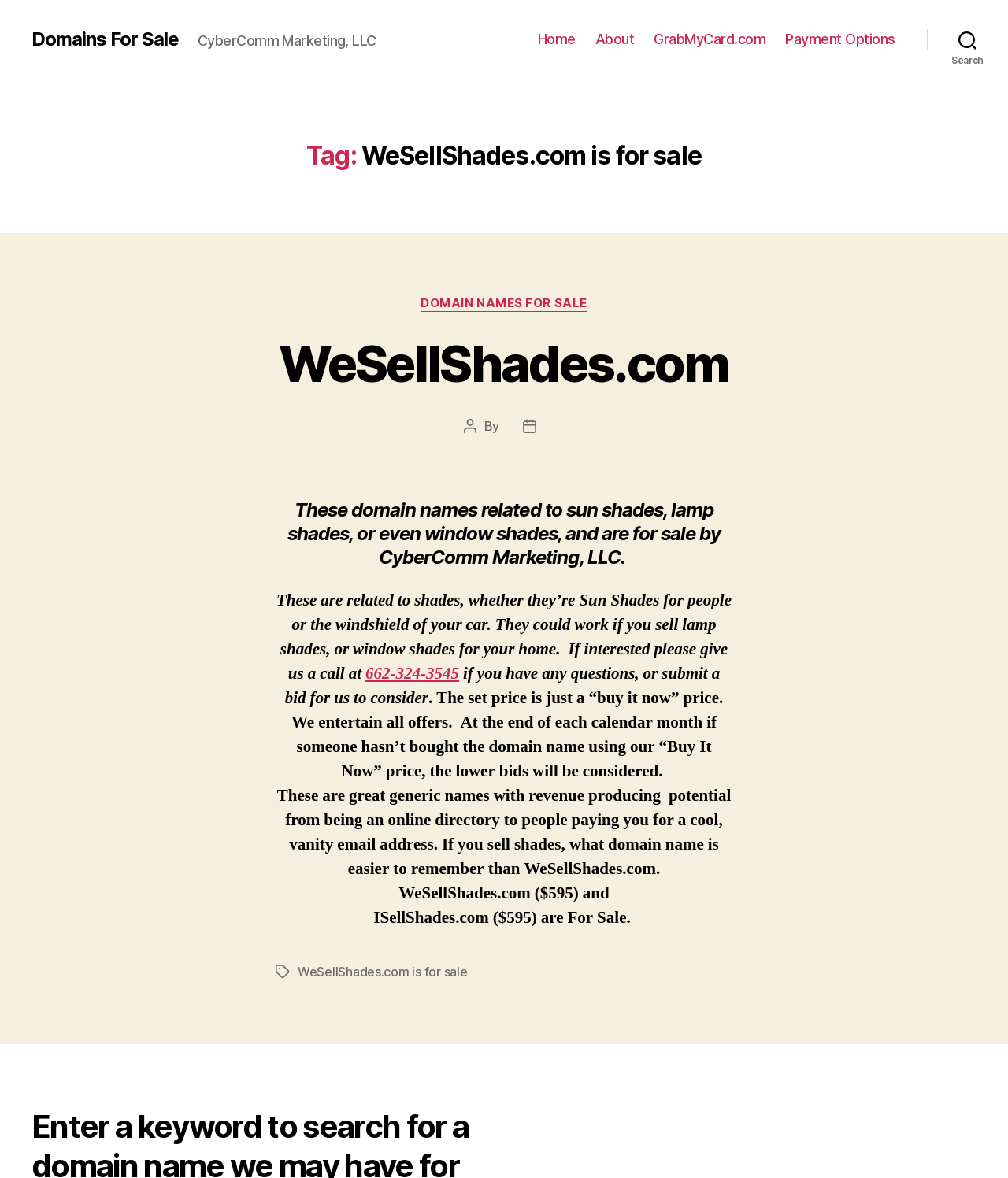Please provide a comprehensive answer to the question based on the screenshot: What is the price of WeSellShades.com?

The price of WeSellShades.com is mentioned in the webpage as $595, which is the 'buy it now' price, and the company is open to considering lower bids.